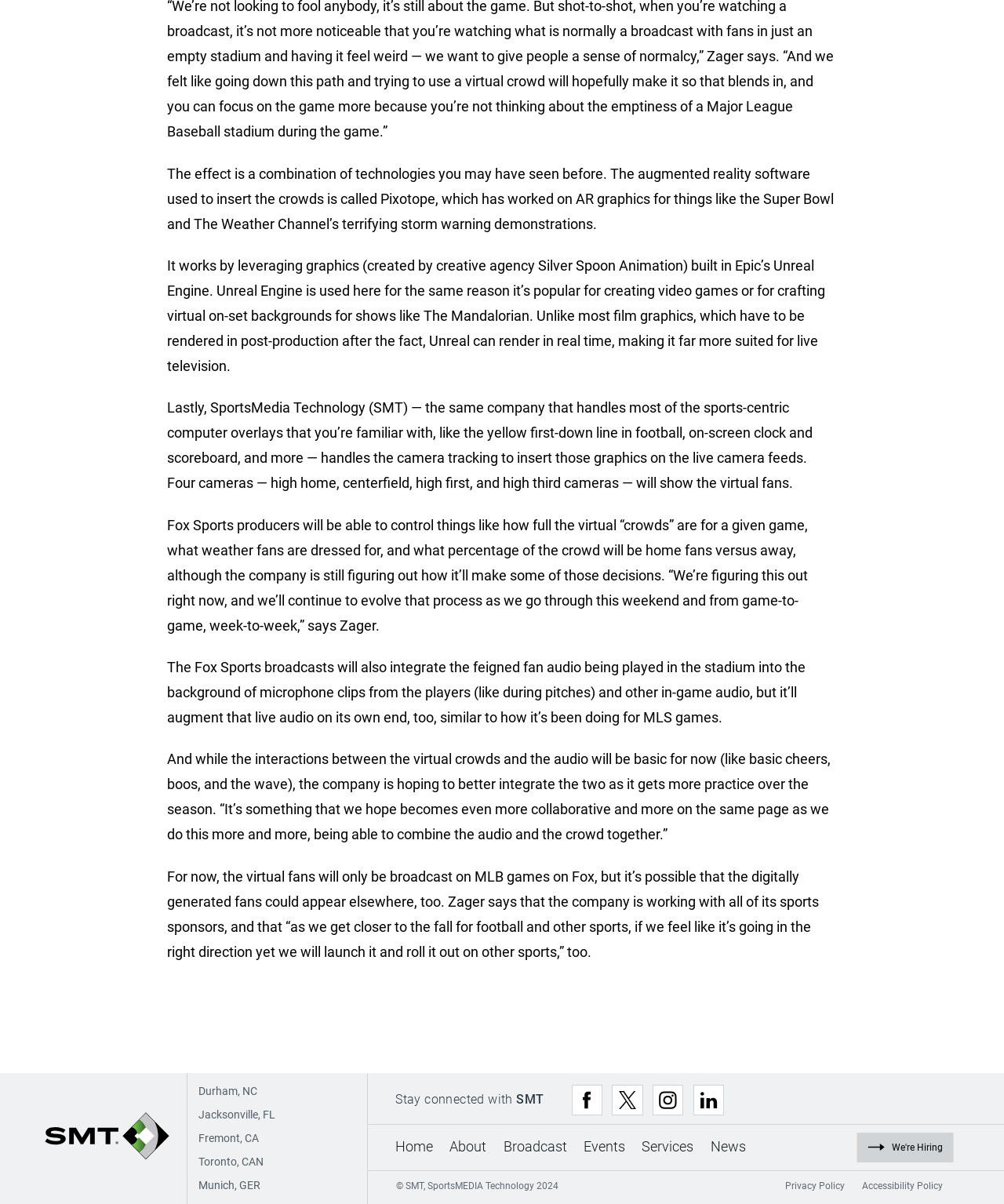Refer to the image and offer a detailed explanation in response to the question: What is the name of the company that handles camera tracking?

According to the text, SportsMedia Technology (SMT) handles the camera tracking to insert those graphics on the live camera feeds.